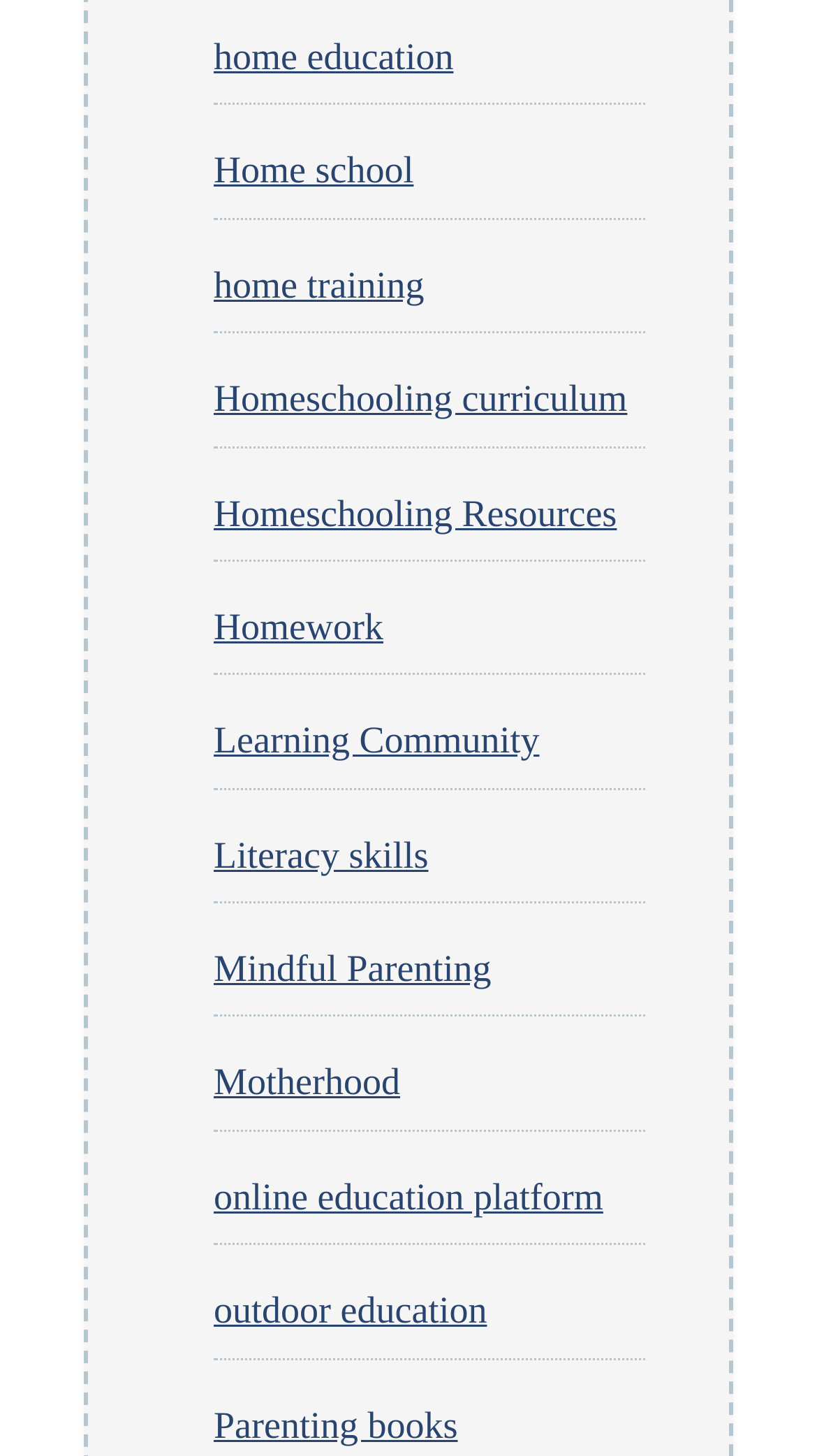Can you pinpoint the bounding box coordinates for the clickable element required for this instruction: "Search Earth Science Information Partners (ESIP)"? The coordinates should be four float numbers between 0 and 1, i.e., [left, top, right, bottom].

None